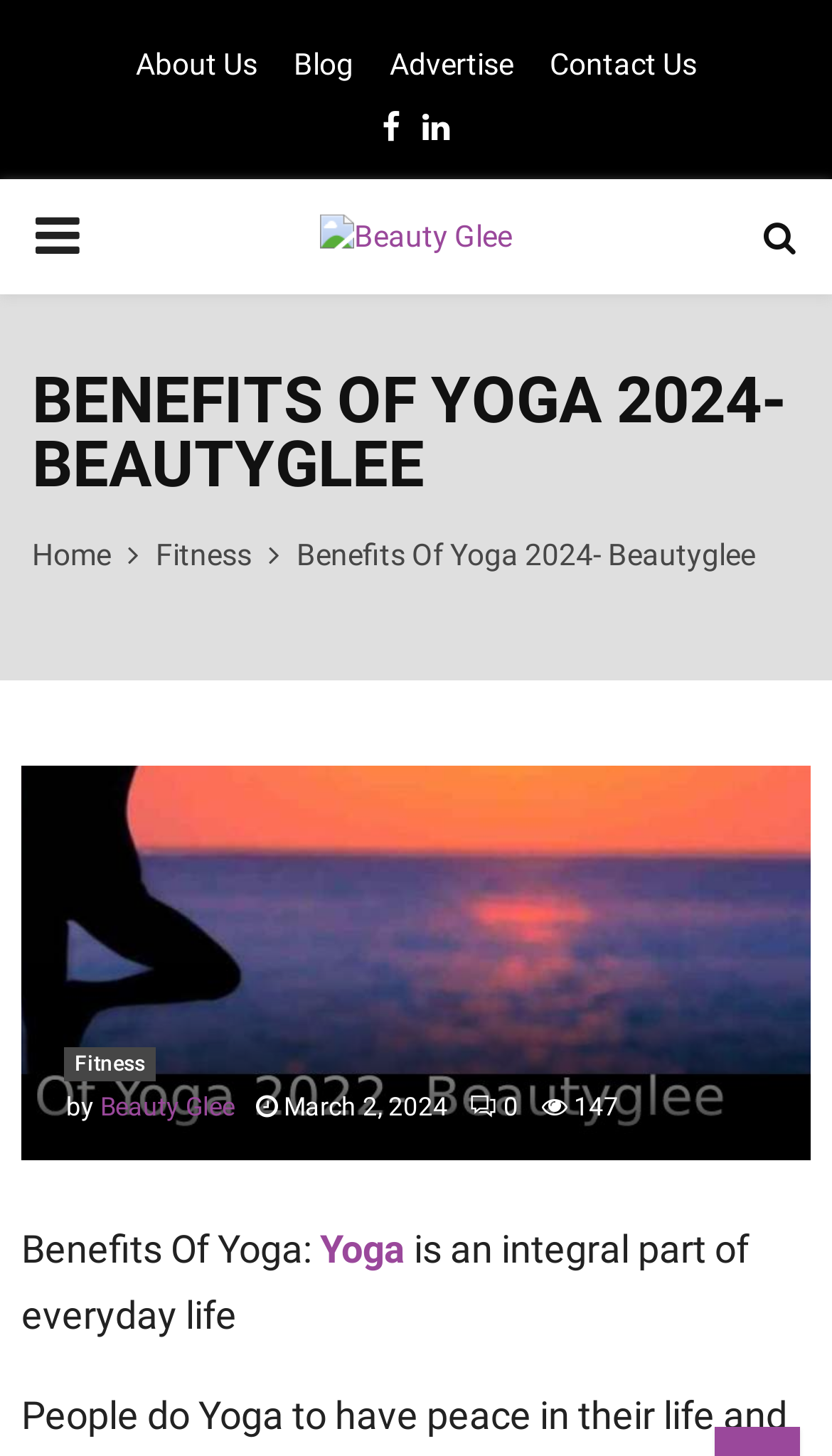Given the element description, predict the bounding box coordinates in the format (top-left x, top-left y, bottom-right x, bottom-right y). Make sure all values are between 0 and 1. Here is the element description: Beauty Glee

[0.121, 0.75, 0.282, 0.771]